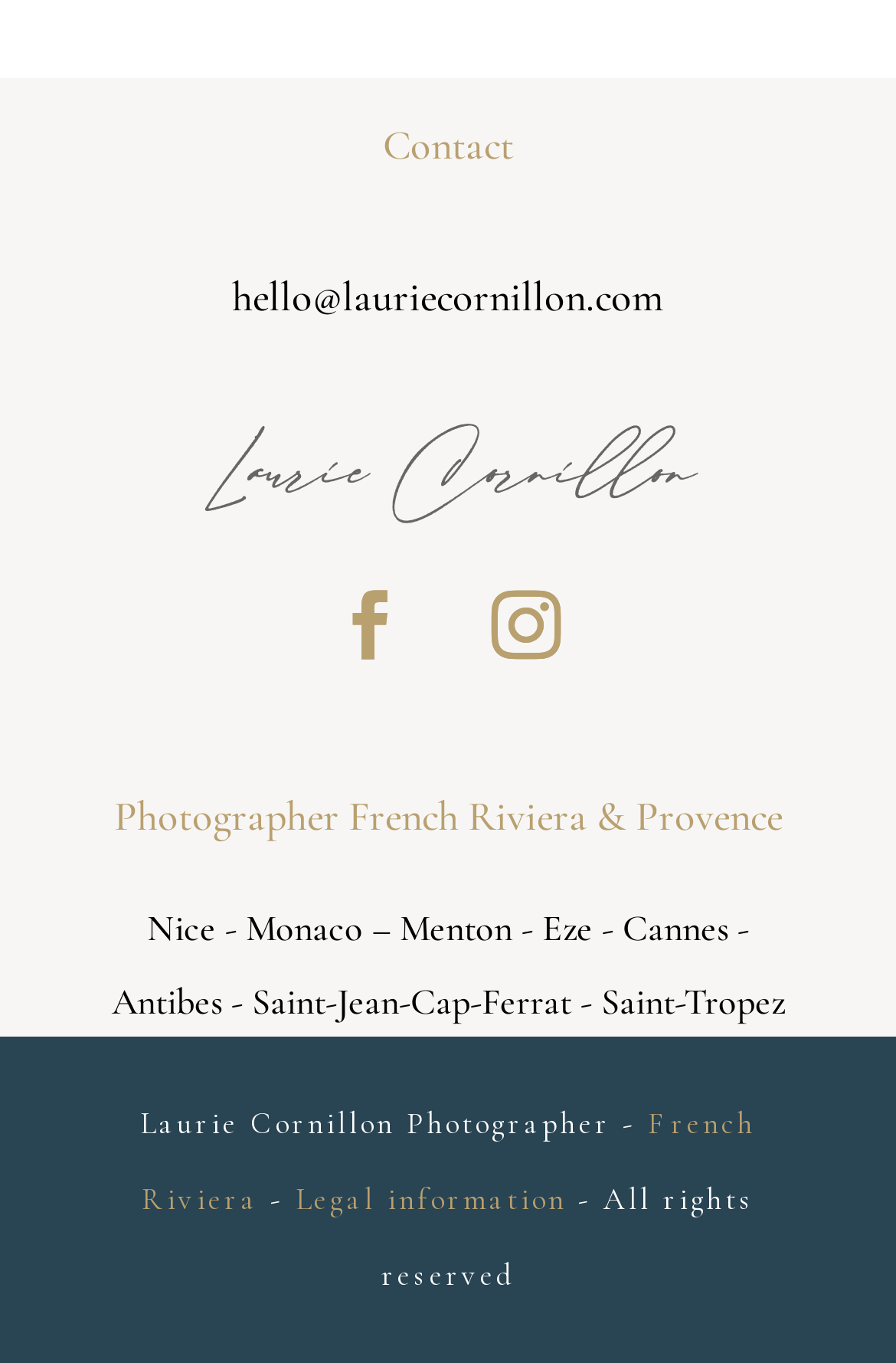Based on what you see in the screenshot, provide a thorough answer to this question: What is the photographer's name?

The photographer's name is mentioned in the static text element 'Laurie Cornillon' with bounding box coordinates [0.232, 0.302, 0.76, 0.405].